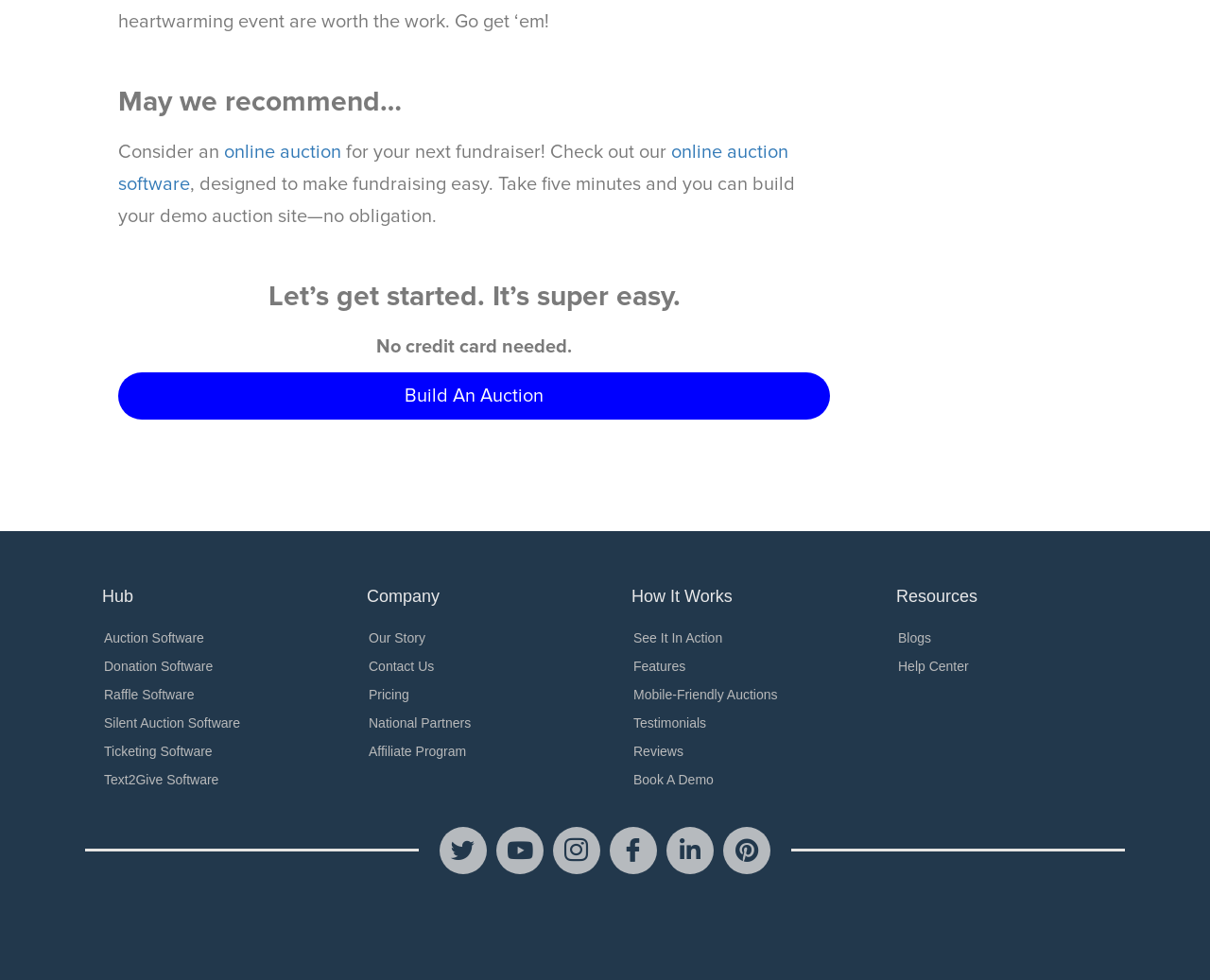Determine the bounding box coordinates of the area to click in order to meet this instruction: "Explore the features of the platform".

[0.508, 0.665, 0.711, 0.694]